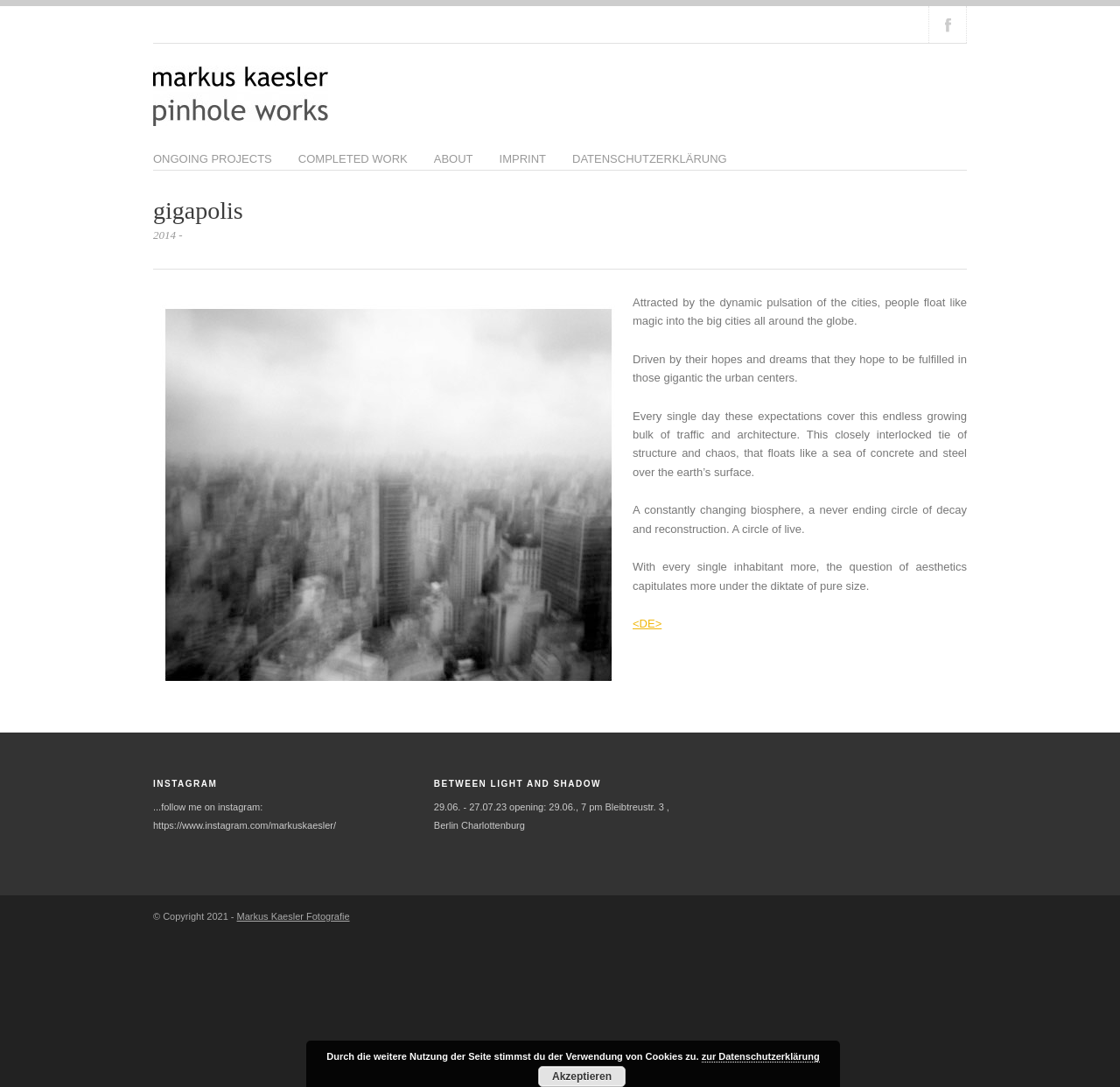Find the bounding box coordinates for the HTML element specified by: "completed work".

[0.266, 0.138, 0.364, 0.157]